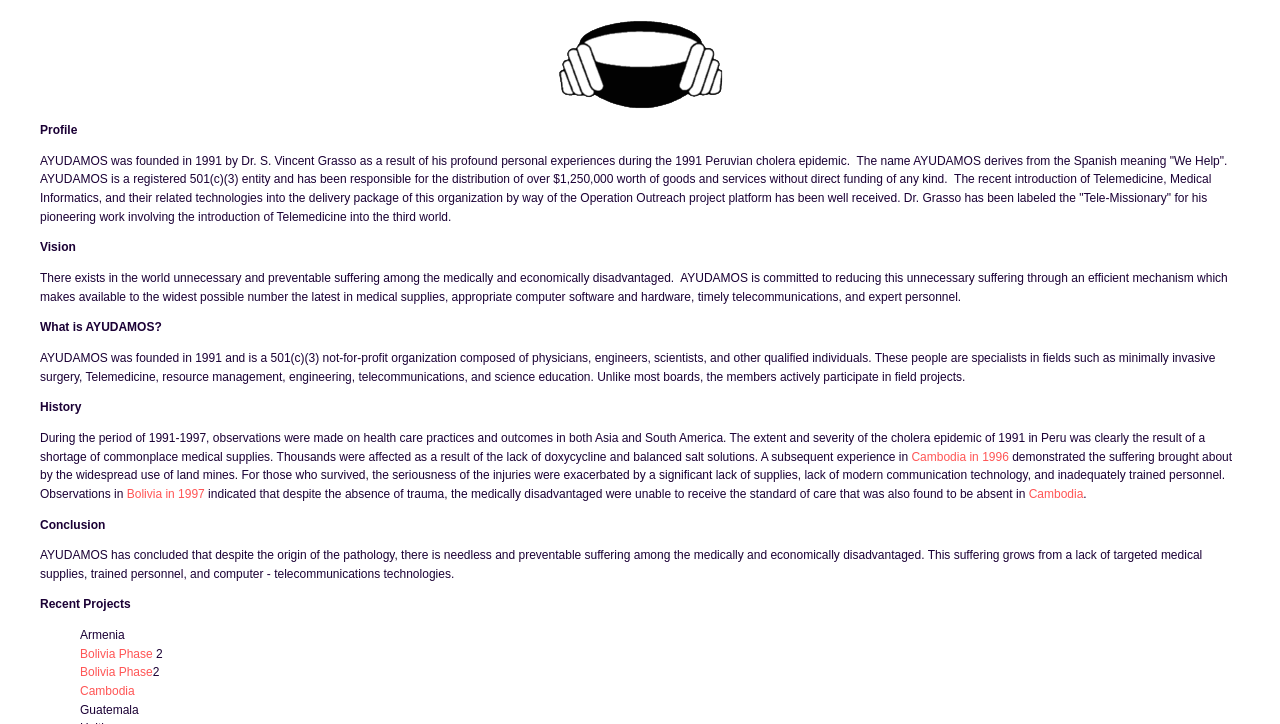Pinpoint the bounding box coordinates for the area that should be clicked to perform the following instruction: "Click the link to know more about Ayudamos in Guatemala".

[0.062, 0.971, 0.108, 0.99]